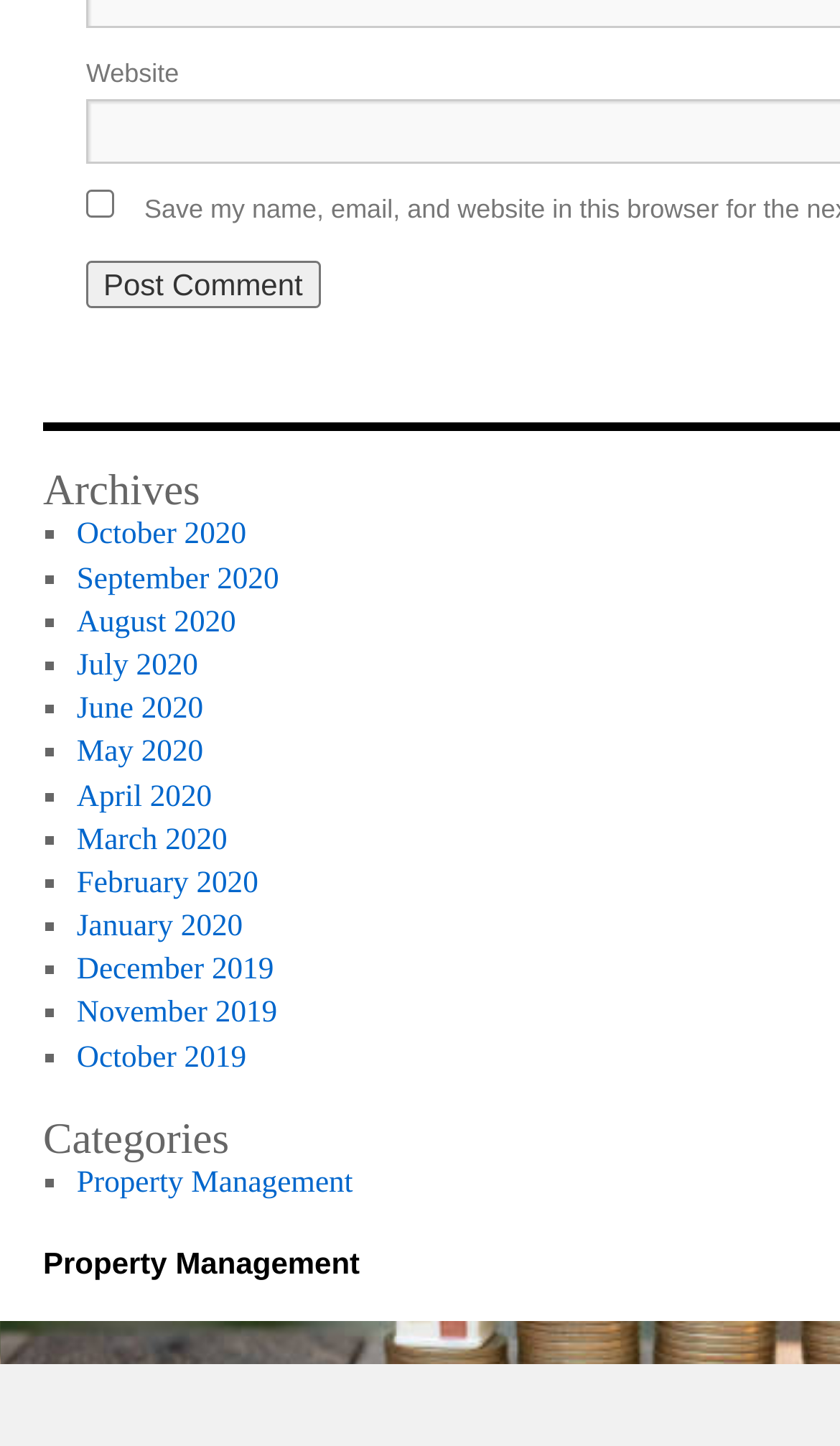Please identify the bounding box coordinates of the element I should click to complete this instruction: 'View Archives'. The coordinates should be given as four float numbers between 0 and 1, like this: [left, top, right, bottom].

[0.051, 0.325, 0.615, 0.355]